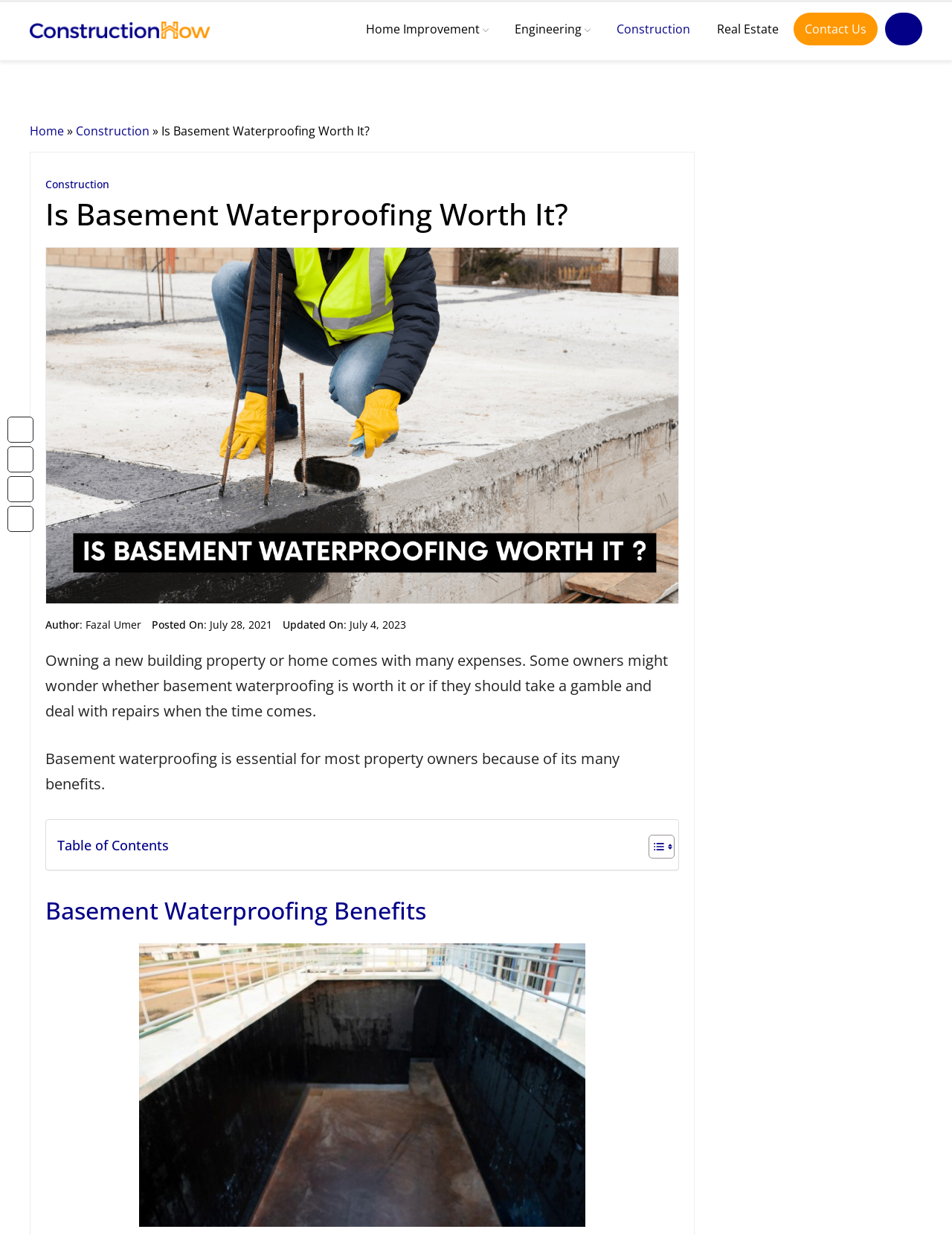Determine the bounding box coordinates of the clickable region to follow the instruction: "Read the article by Fazal Umer".

[0.09, 0.5, 0.148, 0.512]